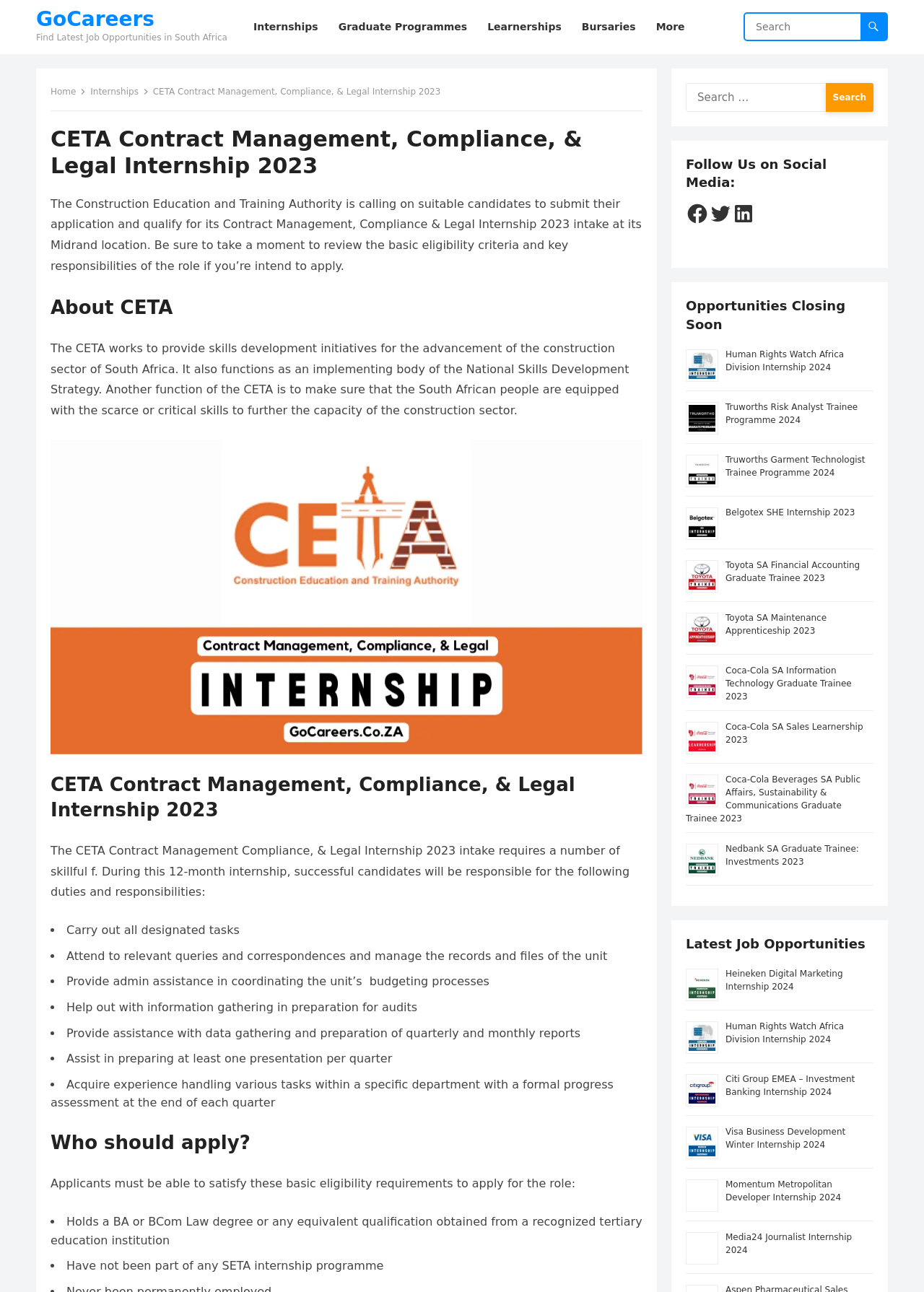What is the duration of the internship?
From the screenshot, supply a one-word or short-phrase answer.

12 months